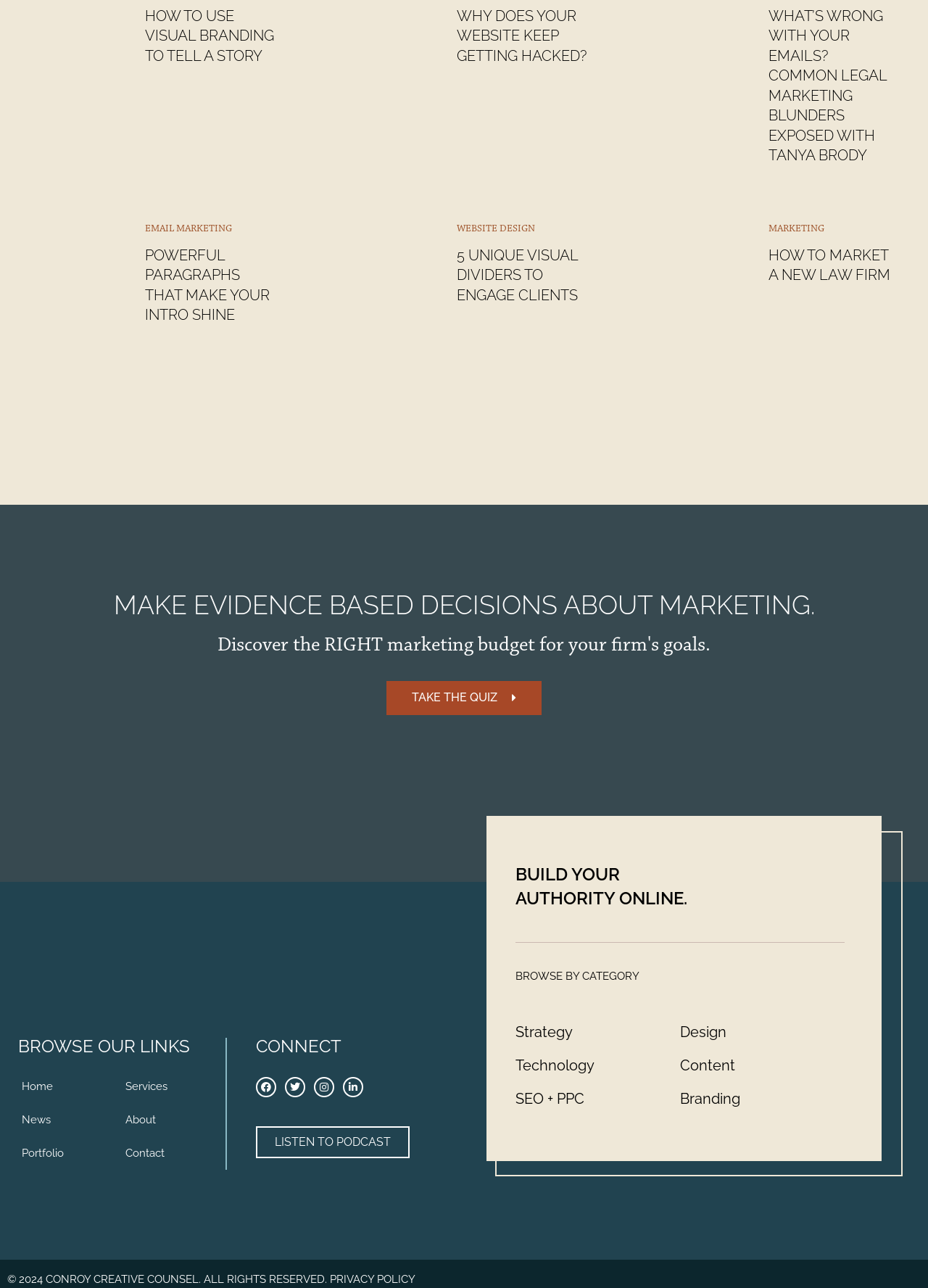Identify the bounding box coordinates for the UI element described as follows: "aria-label="Footer Logo"". Ensure the coordinates are four float numbers between 0 and 1, formatted as [left, top, right, bottom].

[0.02, 0.73, 0.254, 0.763]